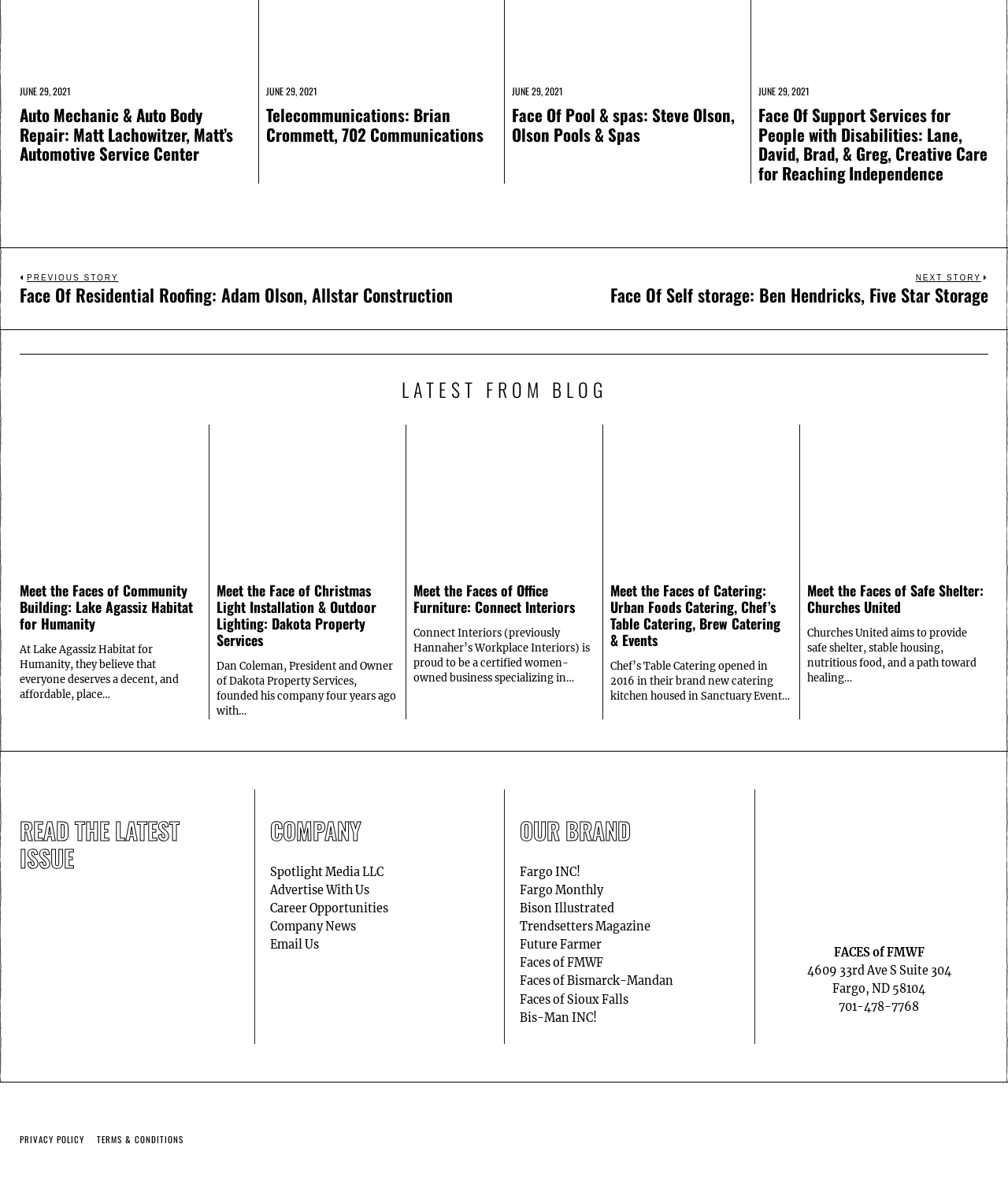Please identify the bounding box coordinates of the clickable area that will fulfill the following instruction: "Read the latest issue". The coordinates should be in the format of four float numbers between 0 and 1, i.e., [left, top, right, bottom].

[0.02, 0.692, 0.236, 0.739]